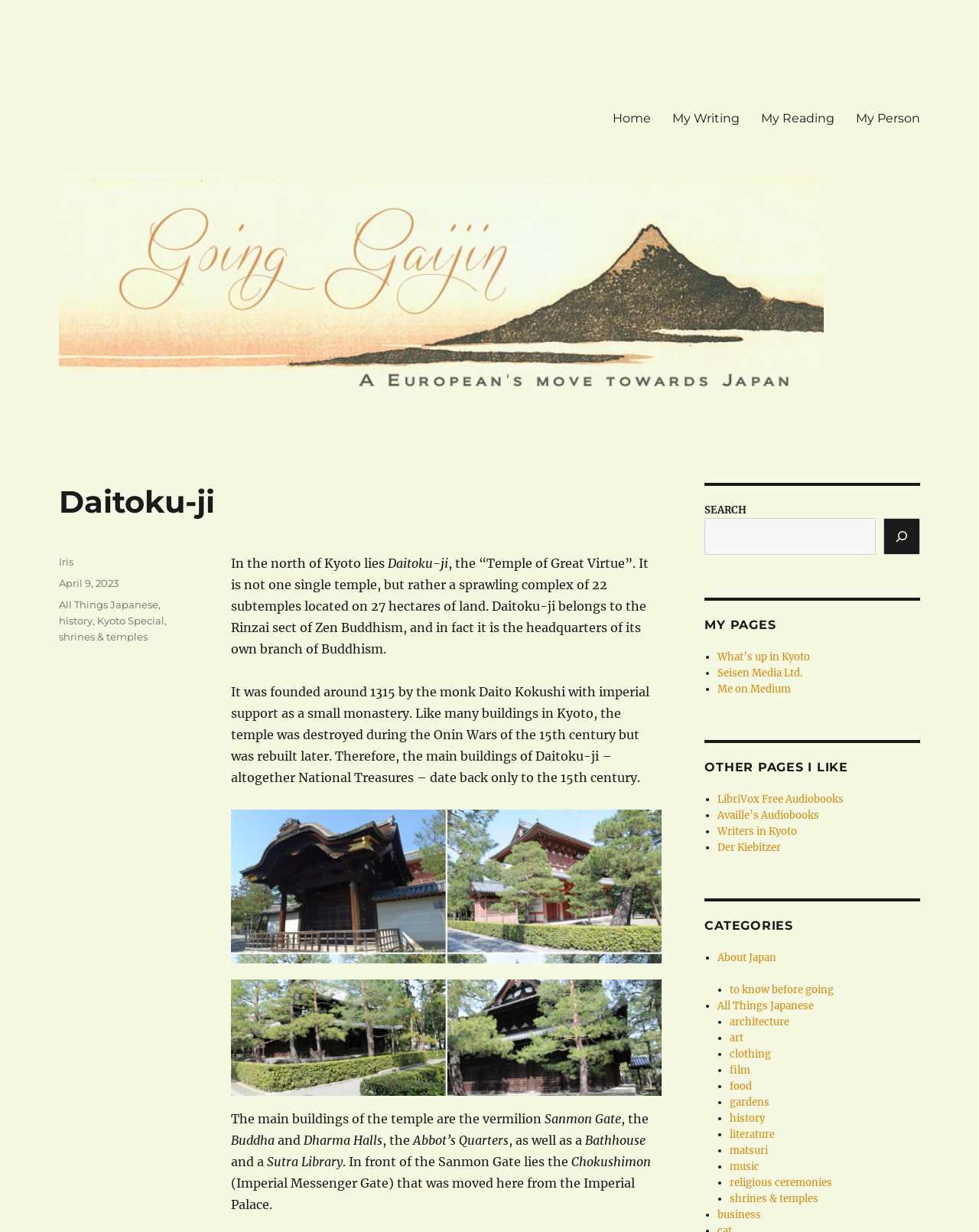Can you find the bounding box coordinates for the element to click on to achieve the instruction: "Read the 'Daitoku-ji' article"?

[0.06, 0.392, 0.676, 0.422]